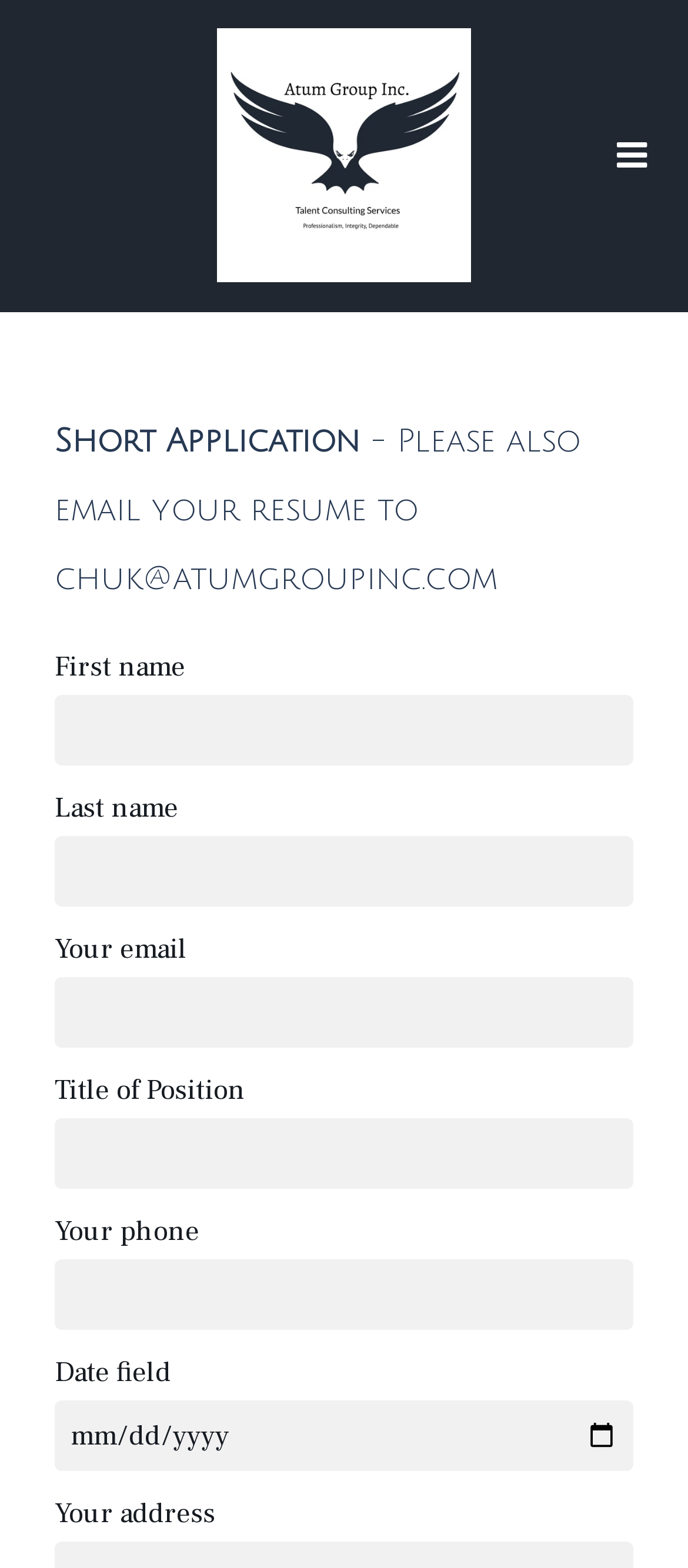Please answer the following question using a single word or phrase: 
What is the last field on the webpage?

Your address